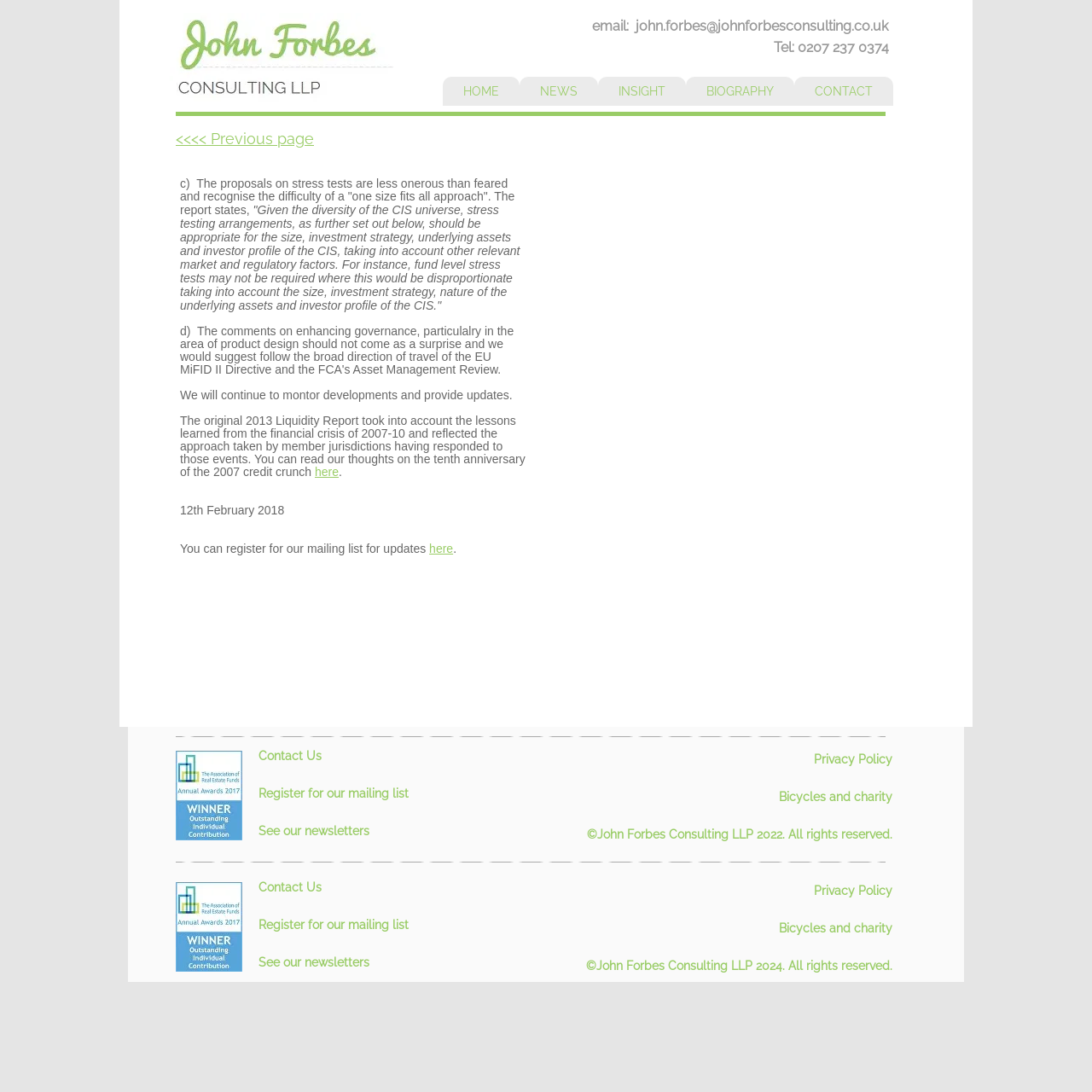Return the bounding box coordinates of the UI element that corresponds to this description: "Register for our mailing lis". The coordinates must be given as four float numbers in the range of 0 and 1, [left, top, right, bottom].

[0.237, 0.72, 0.37, 0.733]